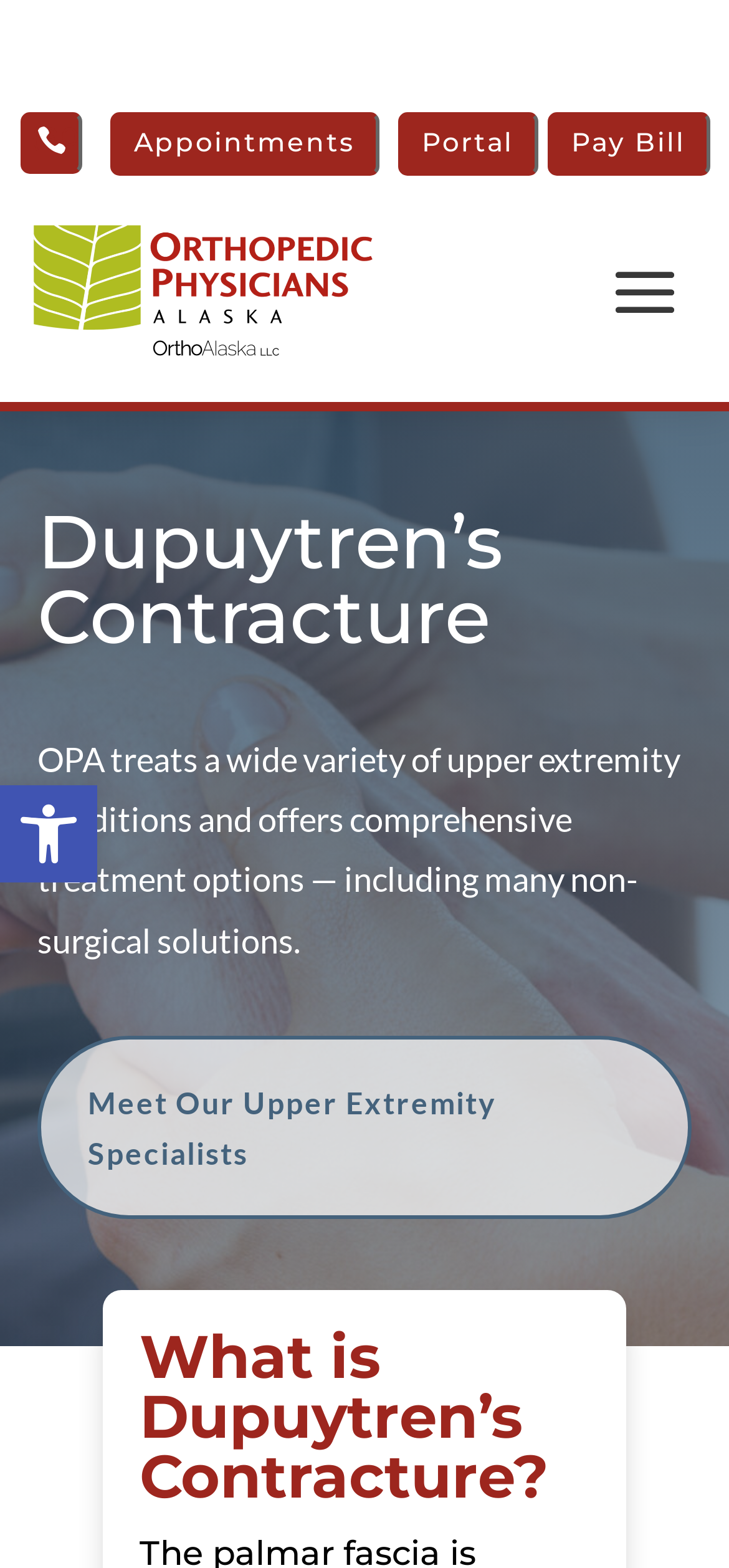Using the information from the screenshot, answer the following question thoroughly:
What is the condition being treated by OPA?

I found the answer by looking at the main content section, where there is a heading that says 'Dupuytren’s Contracture'. This heading is followed by a paragraph of text that describes the condition and how OPA treats it.